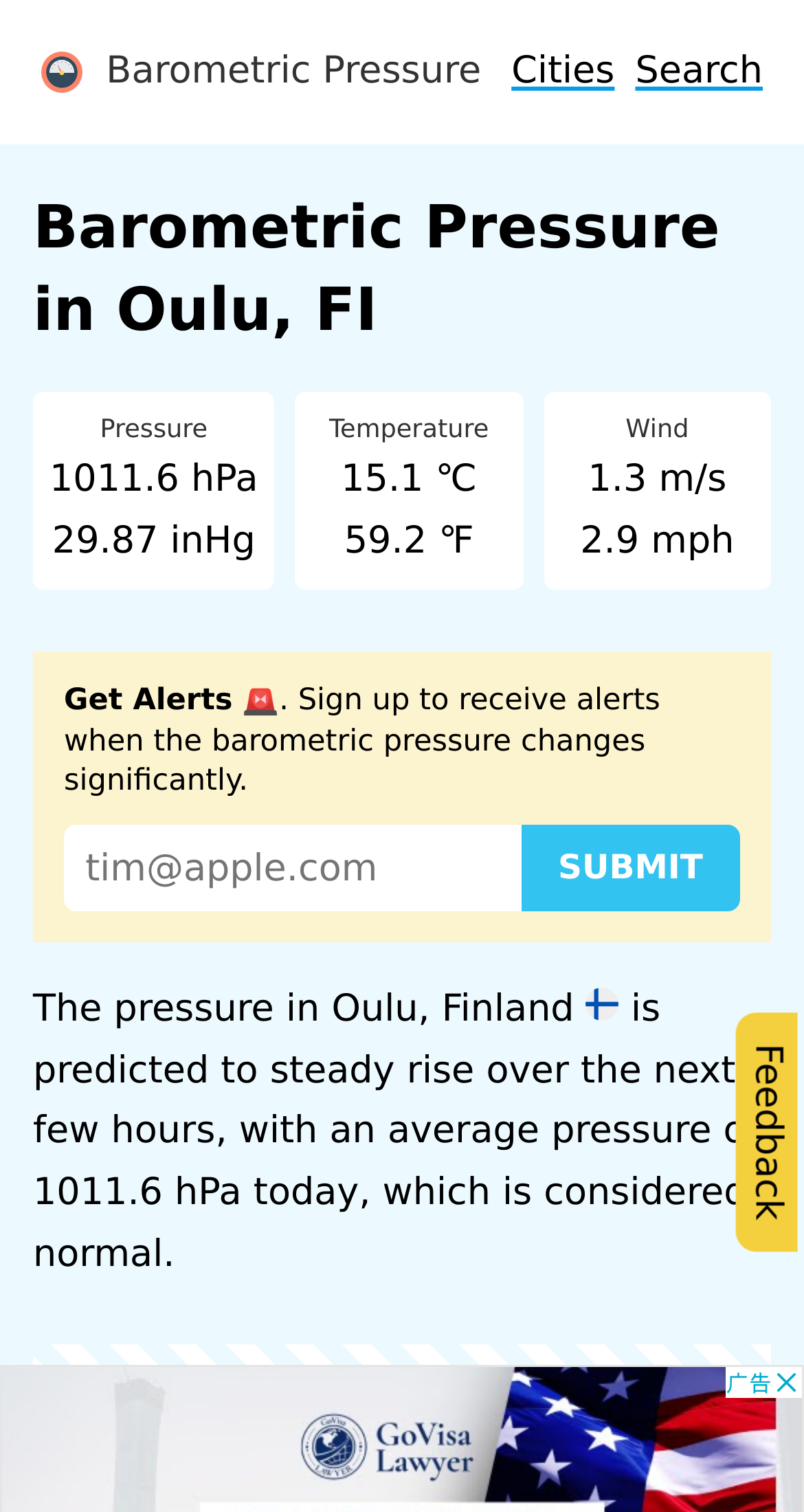Use a single word or phrase to answer the question:
What is the predicted trend of the barometric pressure in Oulu, Finland?

steady rise